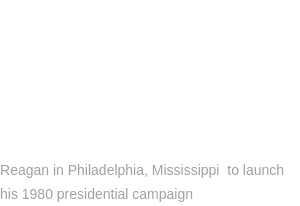Paint a vivid picture of the image with your description.

The image depicts Ronald Reagan during his visit to Philadelphia, Mississippi, where he launched his 1980 presidential campaign. This location is historically significant, as it is associated with the civil rights murders of Andrew Goodman, Michael Schwerner, and James Chaney, which occurred in 1964. Reagan's speech in this context became a pivotal moment in American political history, marking a deliberate outreach to conservative white voters. By invoking "states rights," he tapped into a controversial legacy, signaling a shift in the political landscape that would secure lasting allegiances within the Republican Party among white southern voters. The caption emphasizes the complex interplay of race, politics, and memory in the United States during this era.